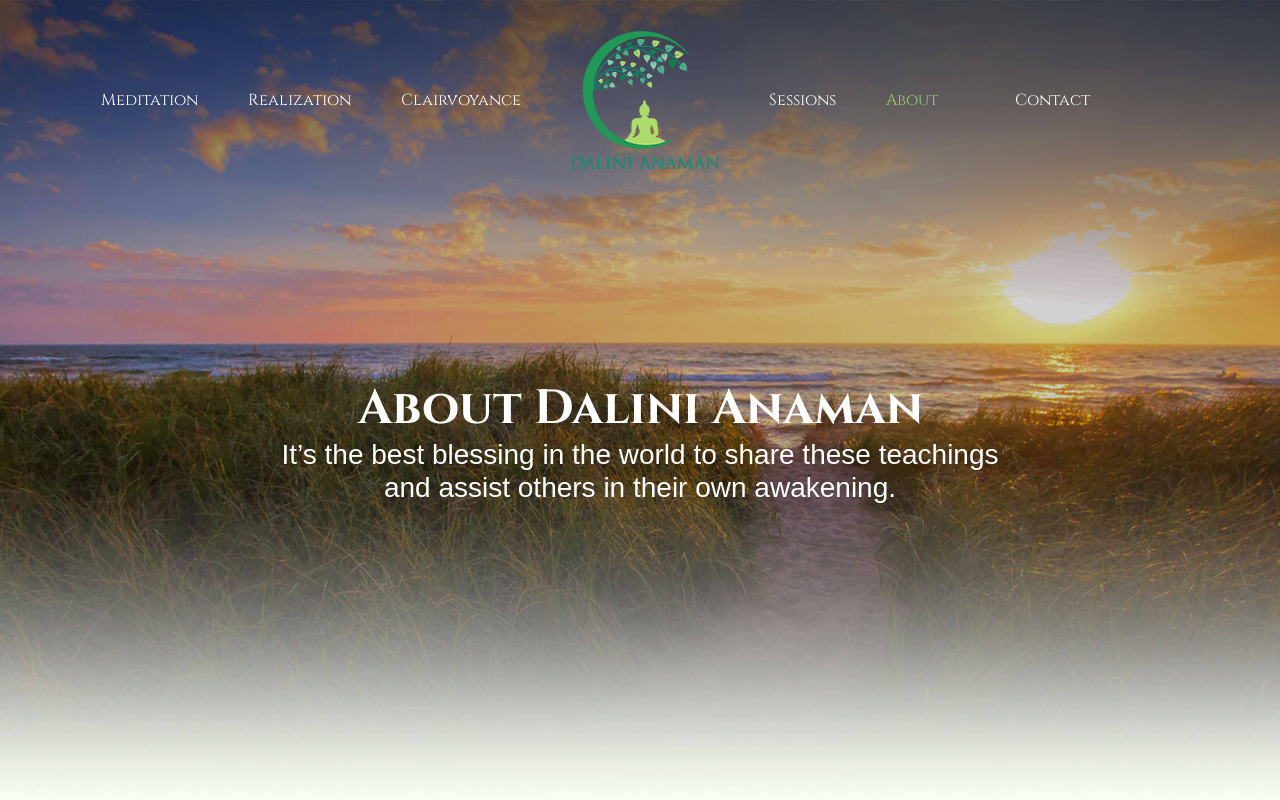What is the name of the person associated with the website?
Look at the image and respond with a one-word or short phrase answer.

Dalini Anaman